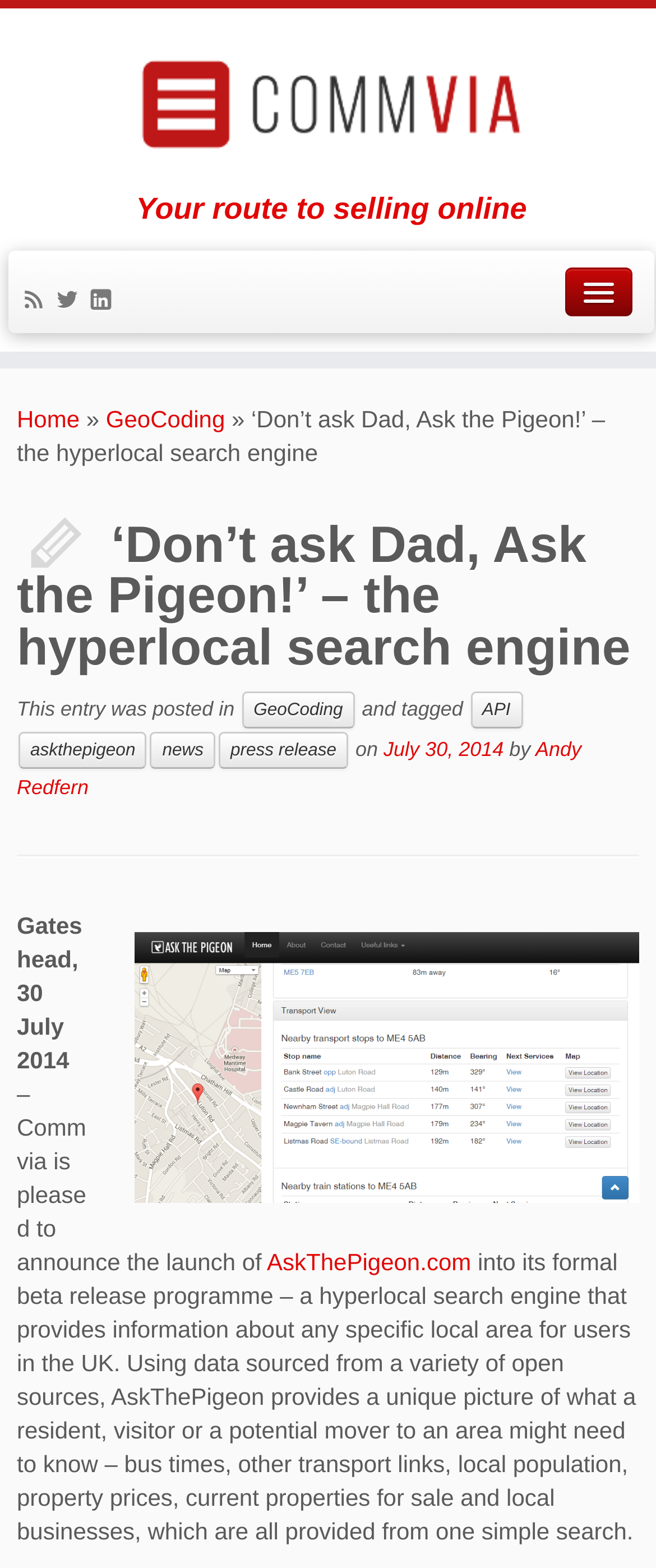What type of information does AskThePigeon provide?
Refer to the image and provide a concise answer in one word or phrase.

Local area information